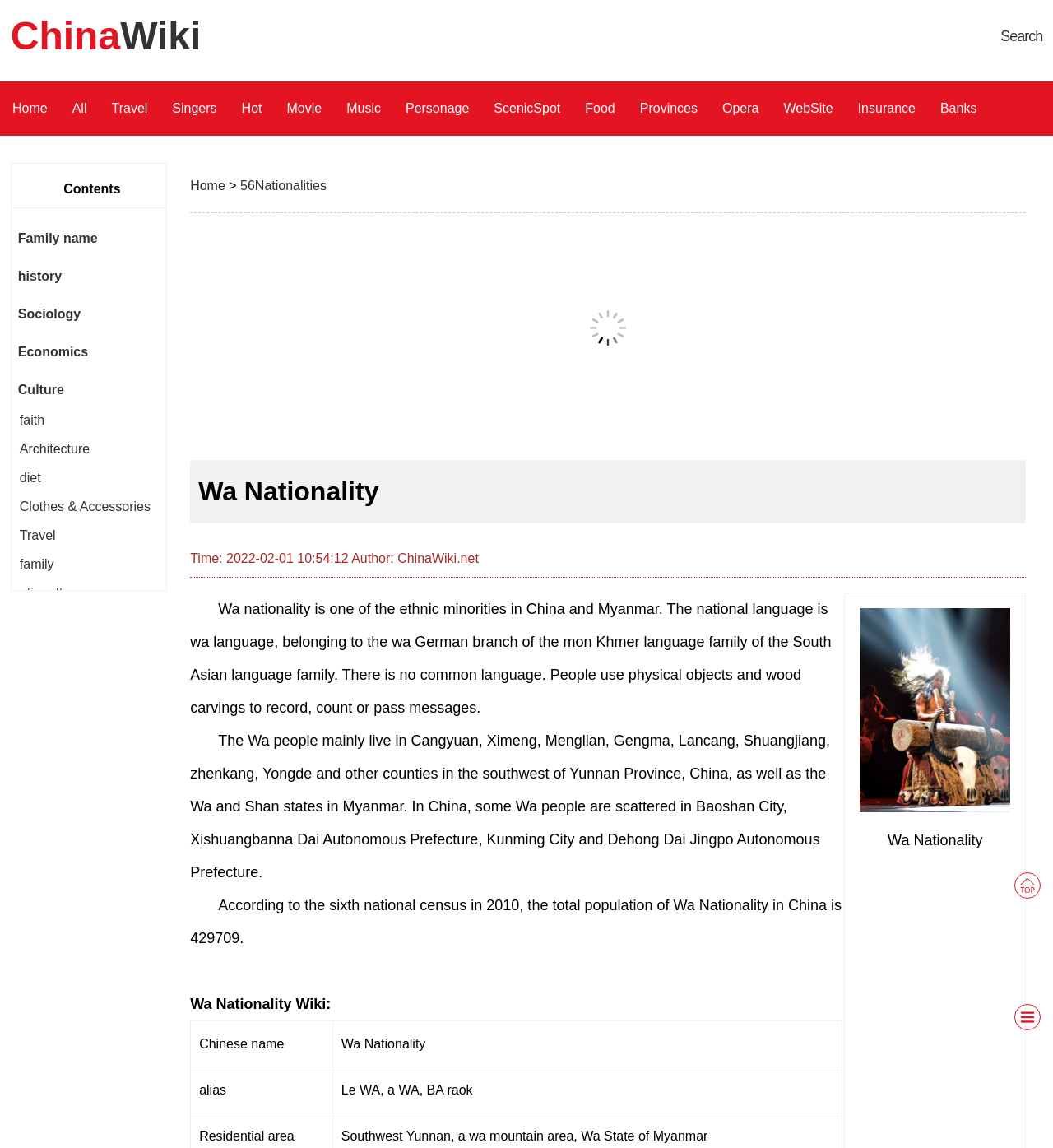Identify the bounding box coordinates for the region of the element that should be clicked to carry out the instruction: "Learn about Wa Nationality". The bounding box coordinates should be four float numbers between 0 and 1, i.e., [left, top, right, bottom].

[0.181, 0.401, 0.974, 0.456]